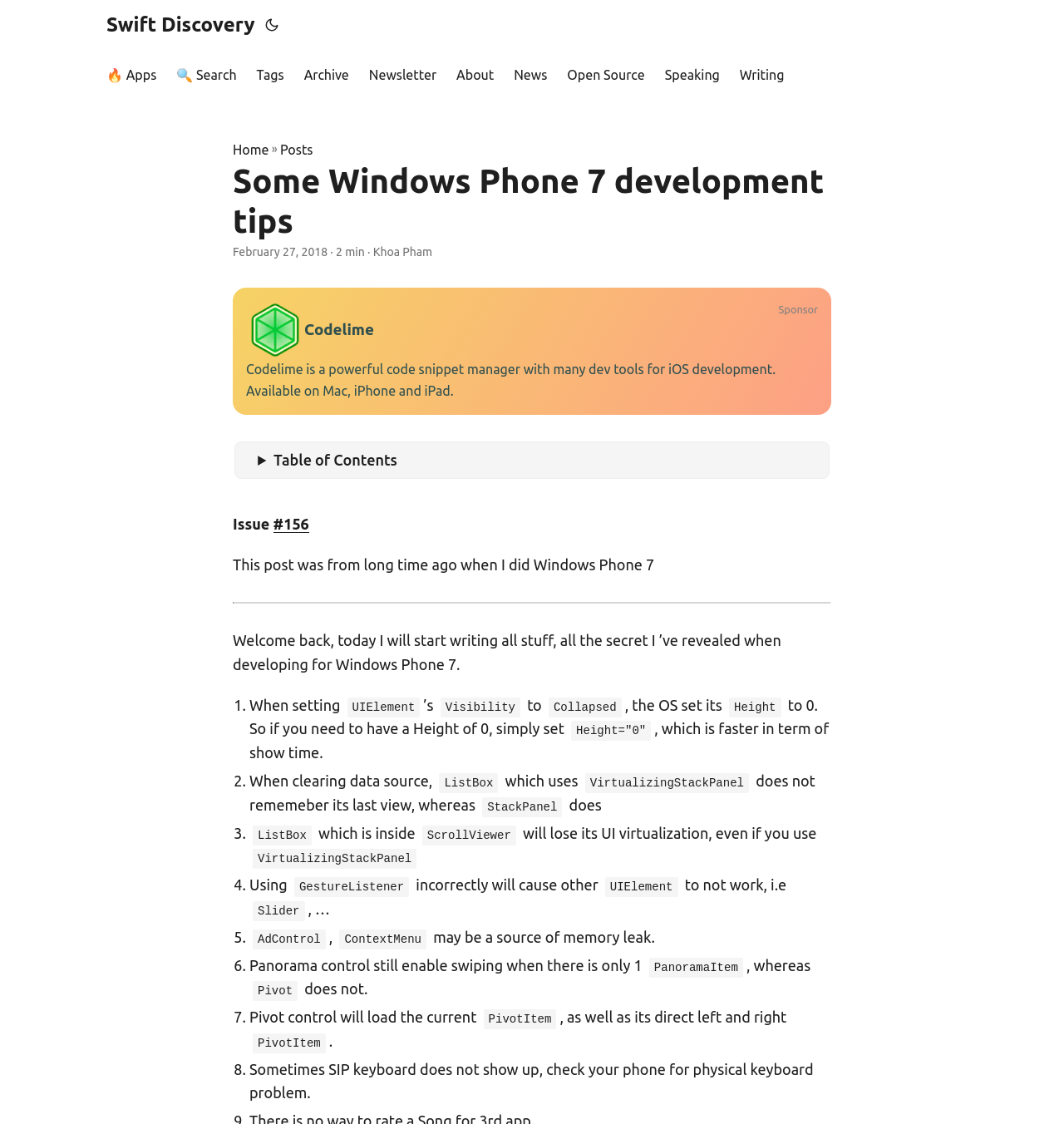Why may AdControl be a source of memory leak?
Using the image, provide a detailed and thorough answer to the question.

The blog post mentions that AdControl may be a source of memory leak, but it does not provide further explanation.